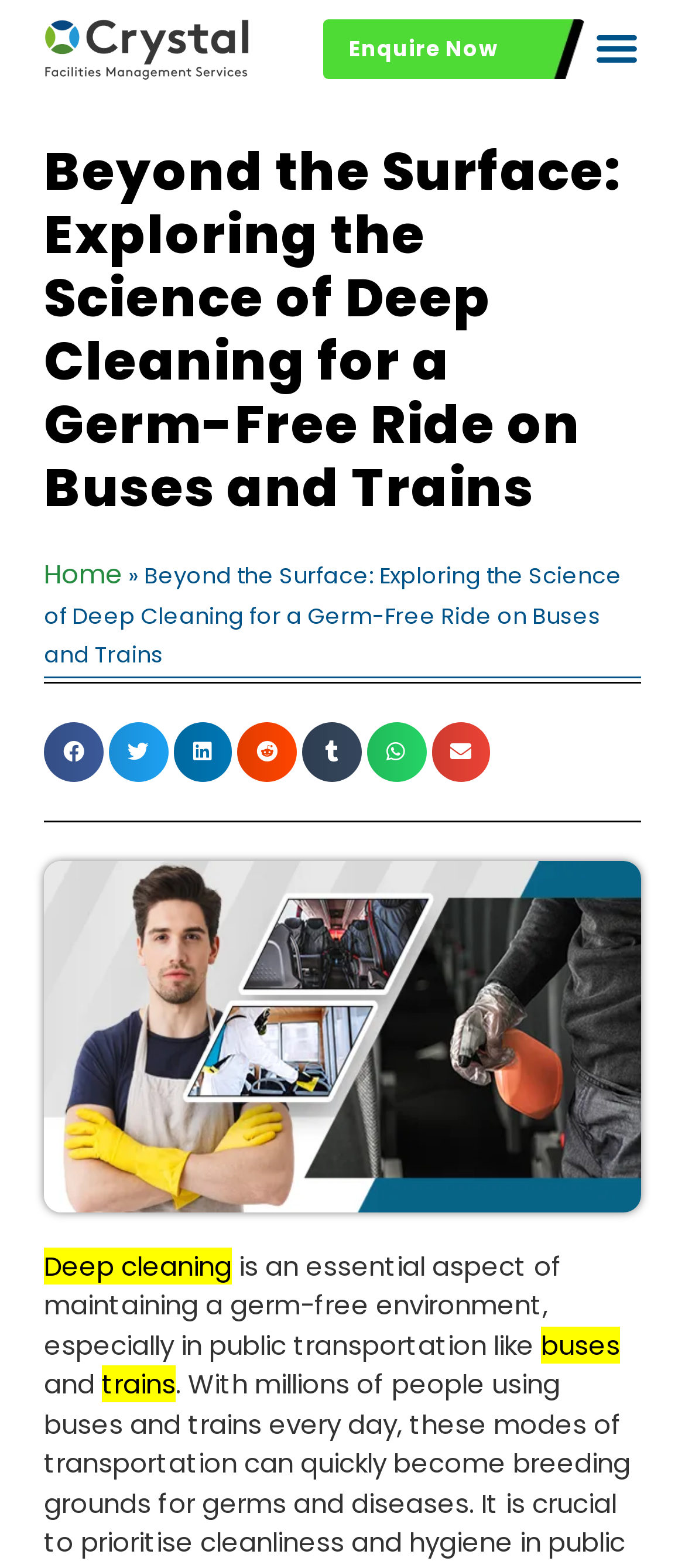What is the purpose of deep cleaning?
Please provide a single word or phrase as the answer based on the screenshot.

Maintaining a germ-free environment